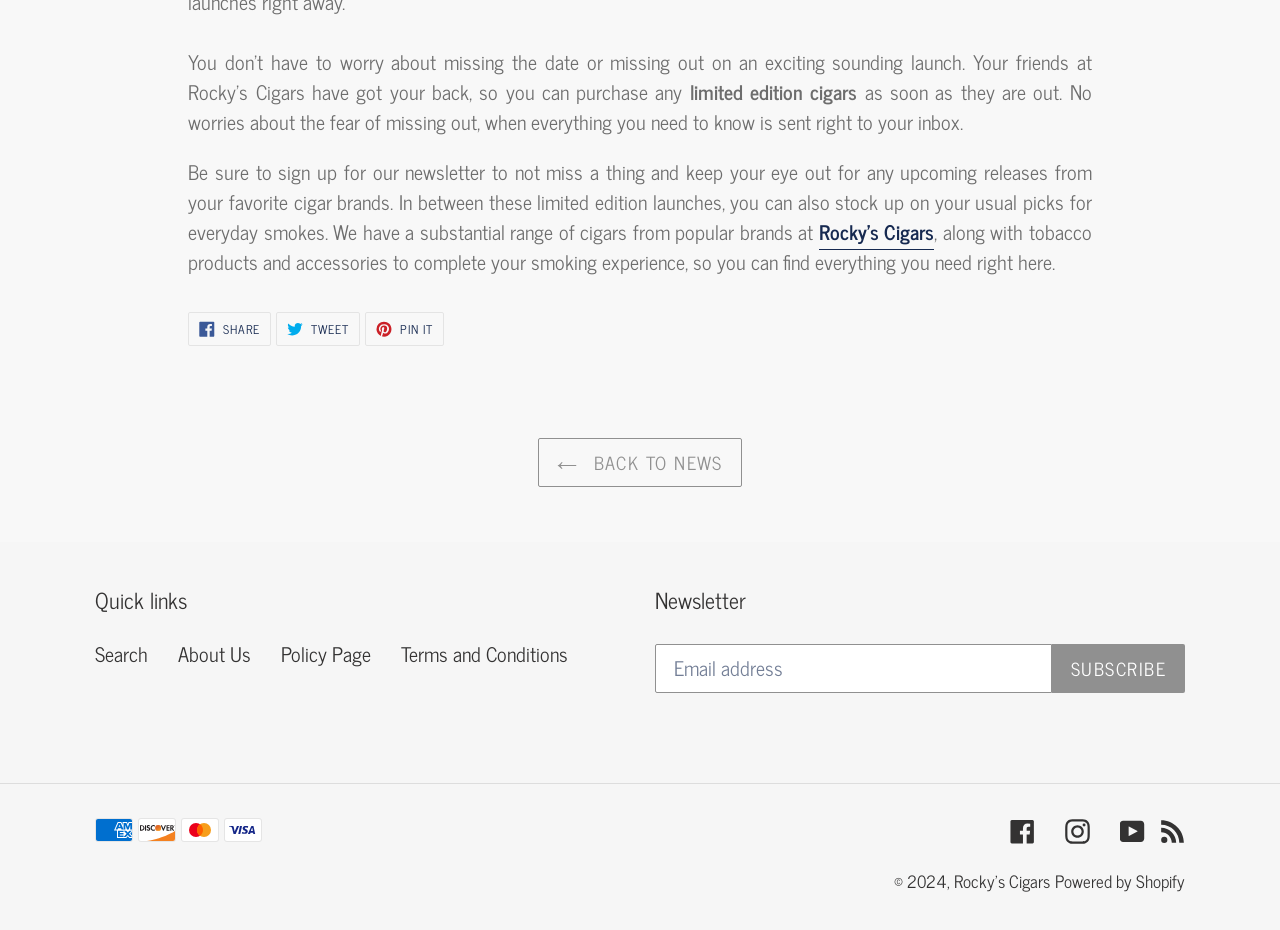Pinpoint the bounding box coordinates of the clickable element to carry out the following instruction: "Back to news."

[0.42, 0.471, 0.58, 0.524]